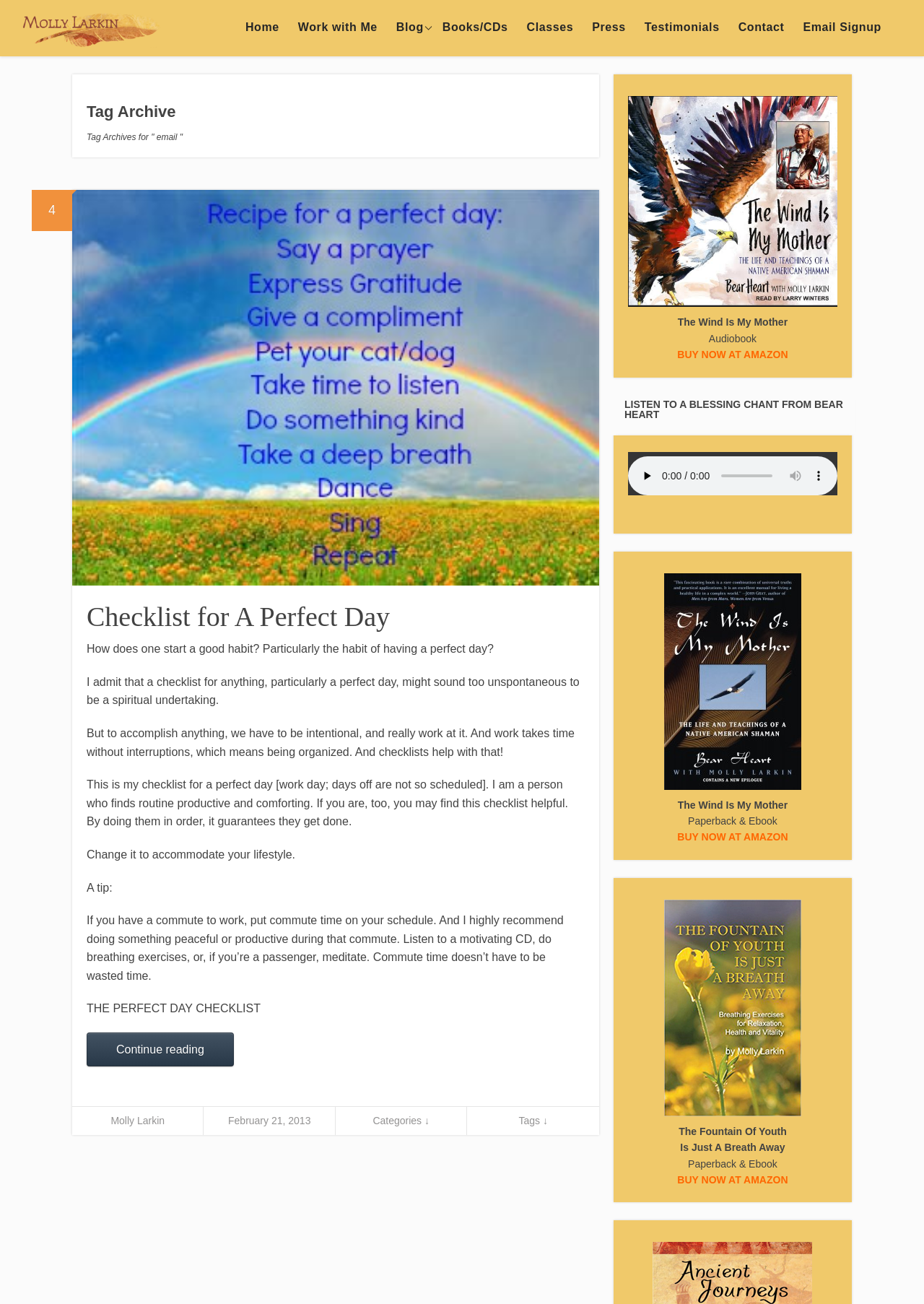Please locate the bounding box coordinates of the element that needs to be clicked to achieve the following instruction: "Download the brochure". The coordinates should be four float numbers between 0 and 1, i.e., [left, top, right, bottom].

None